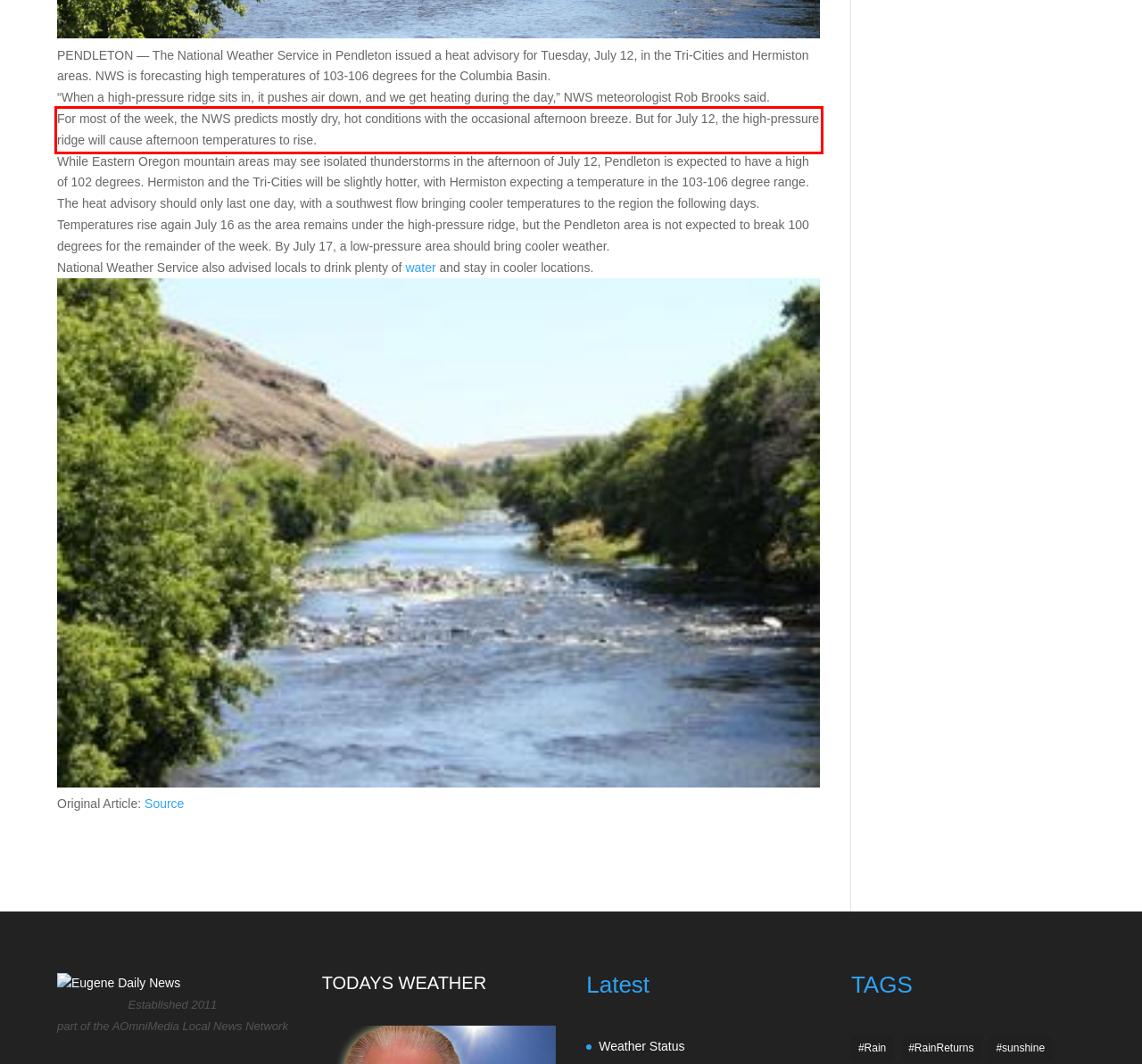You have a screenshot of a webpage where a UI element is enclosed in a red rectangle. Perform OCR to capture the text inside this red rectangle.

For most of the week, the NWS predicts mostly dry, hot conditions with the occasional afternoon breeze. But for July 12, the high-pressure ridge will cause afternoon temperatures to rise.